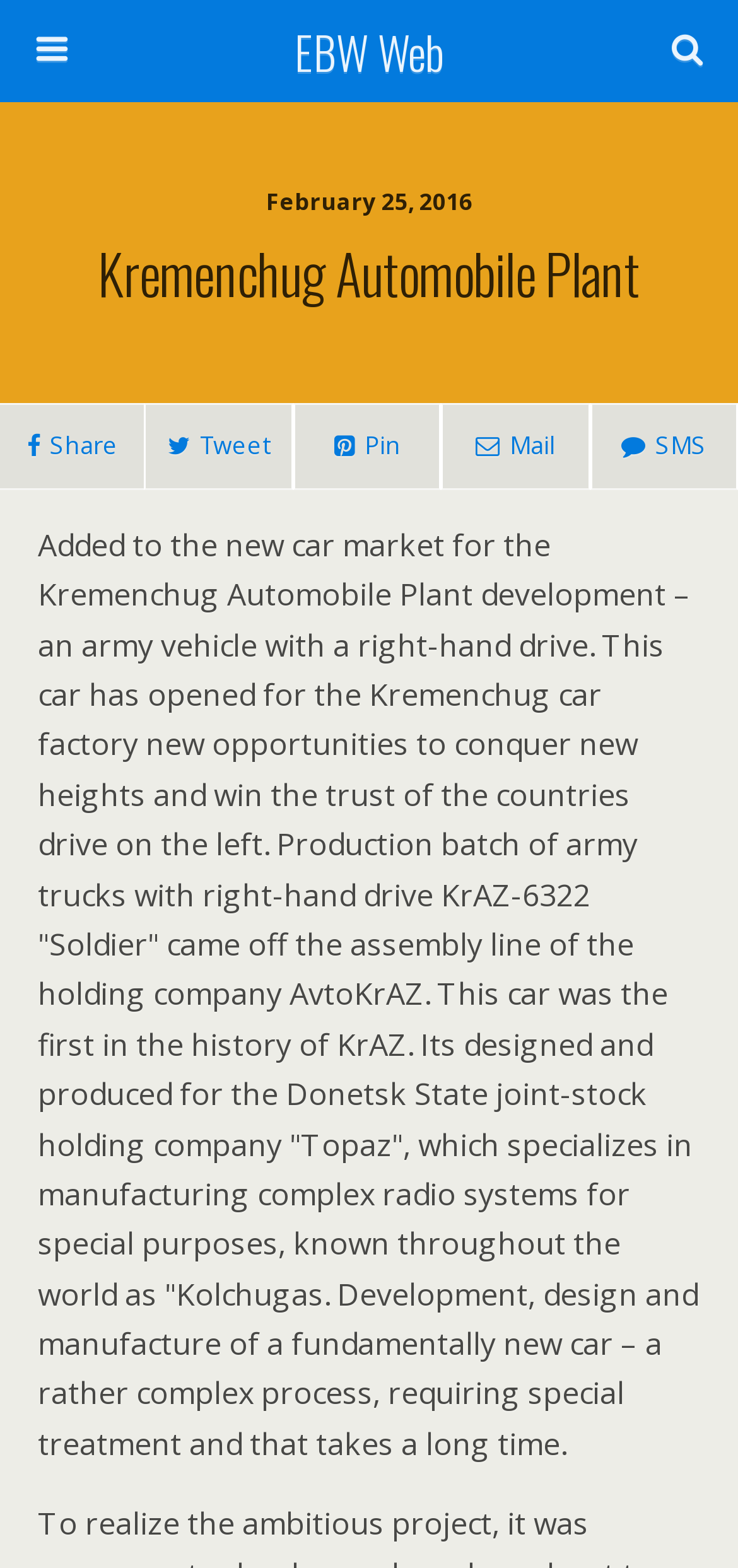Provide a single word or phrase answer to the question: 
What is the company that specializes in manufacturing complex radio systems?

Topaz